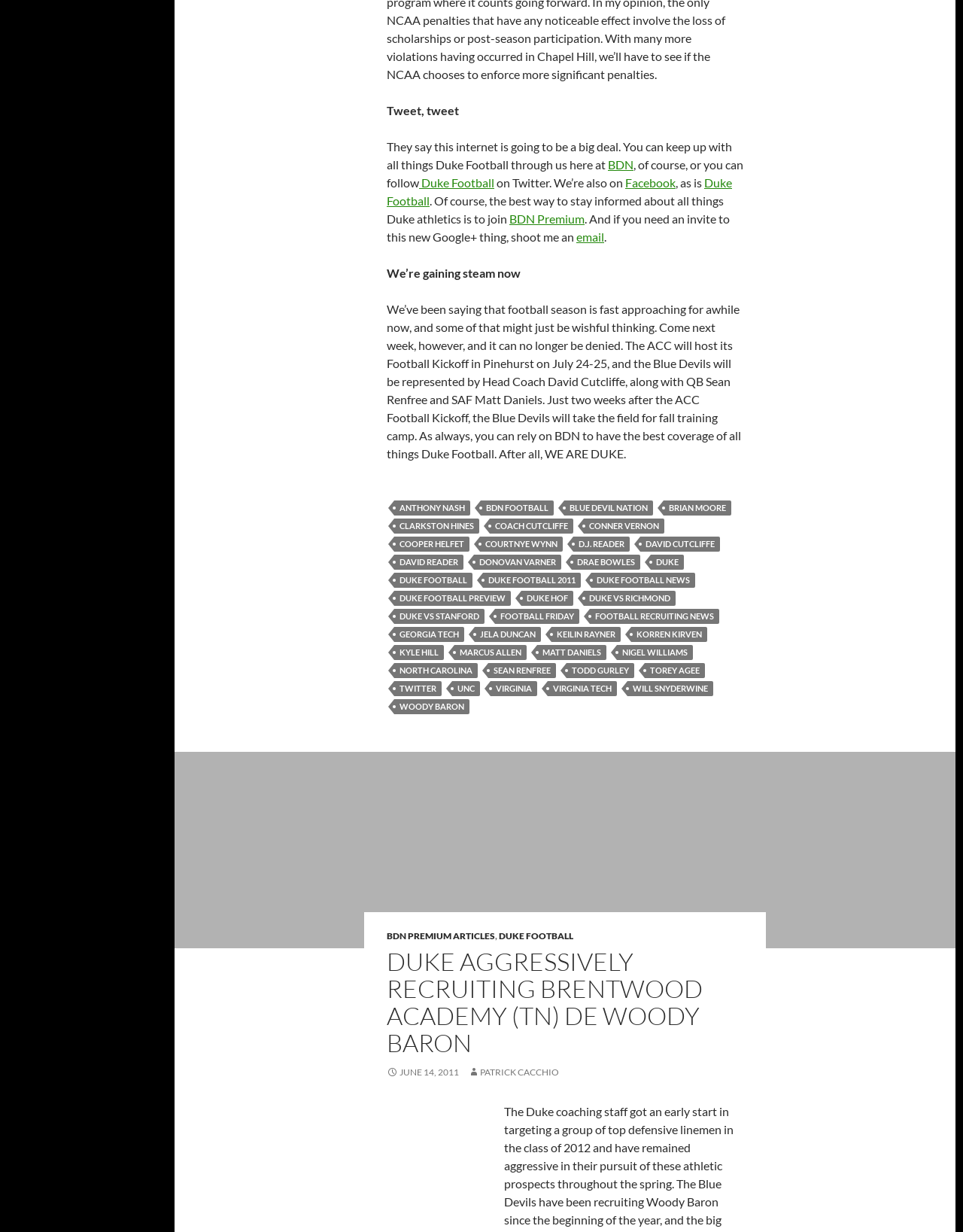Return the bounding box coordinates of the UI element that corresponds to this description: "email". The coordinates must be given as four float numbers in the range of 0 and 1, [left, top, right, bottom].

[0.598, 0.186, 0.627, 0.198]